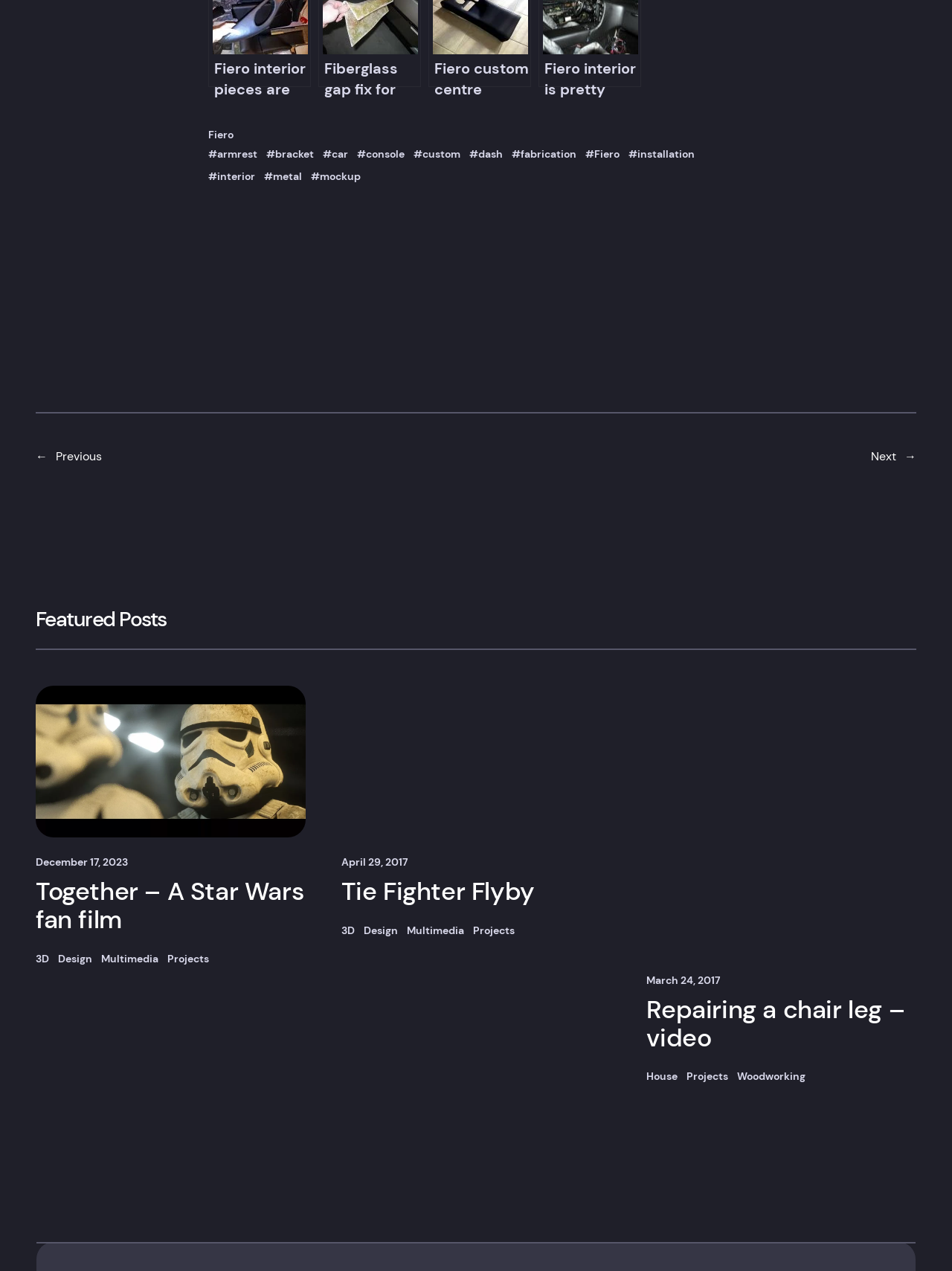Extract the bounding box for the UI element that matches this description: "Tie Fighter Flyby".

[0.358, 0.691, 0.562, 0.713]